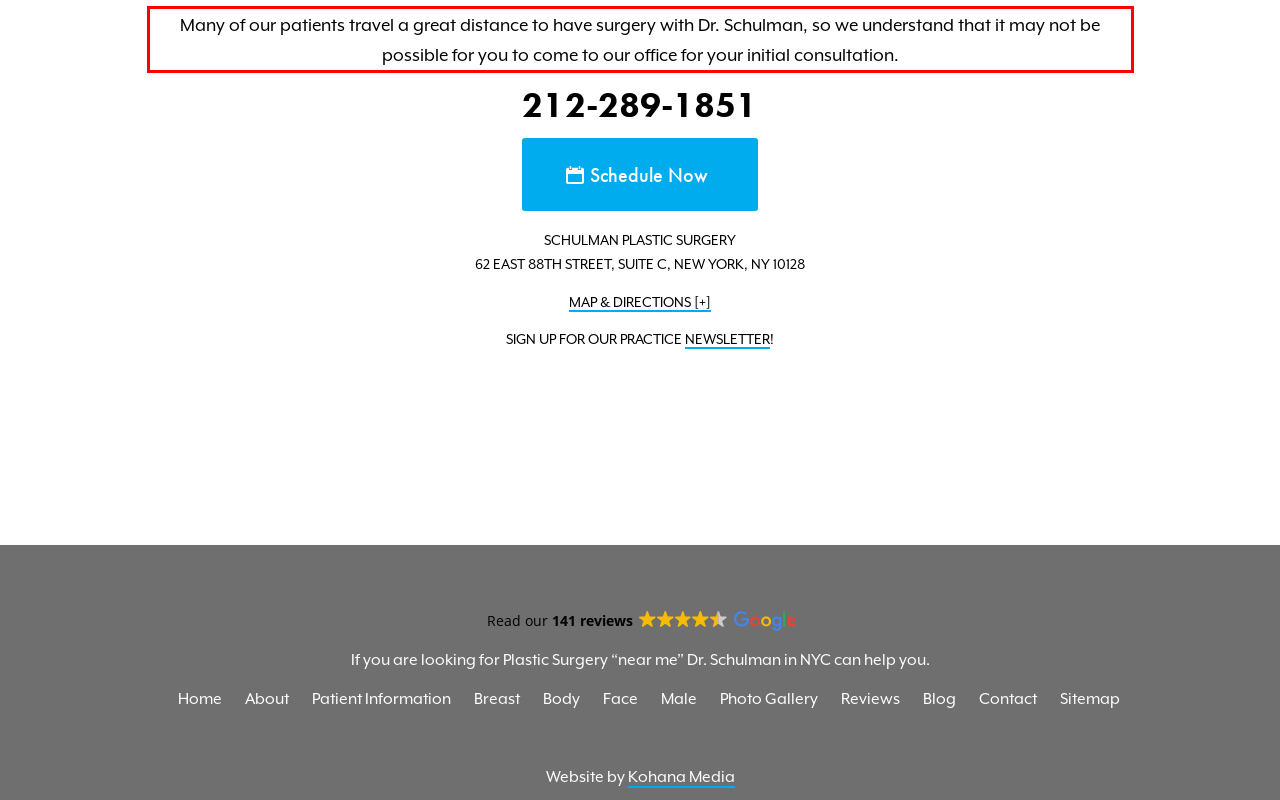Examine the screenshot of the webpage, locate the red bounding box, and perform OCR to extract the text contained within it.

Many of our patients travel a great distance to have surgery with Dr. Schulman, so we understand that it may not be possible for you to come to our office for your initial consultation.